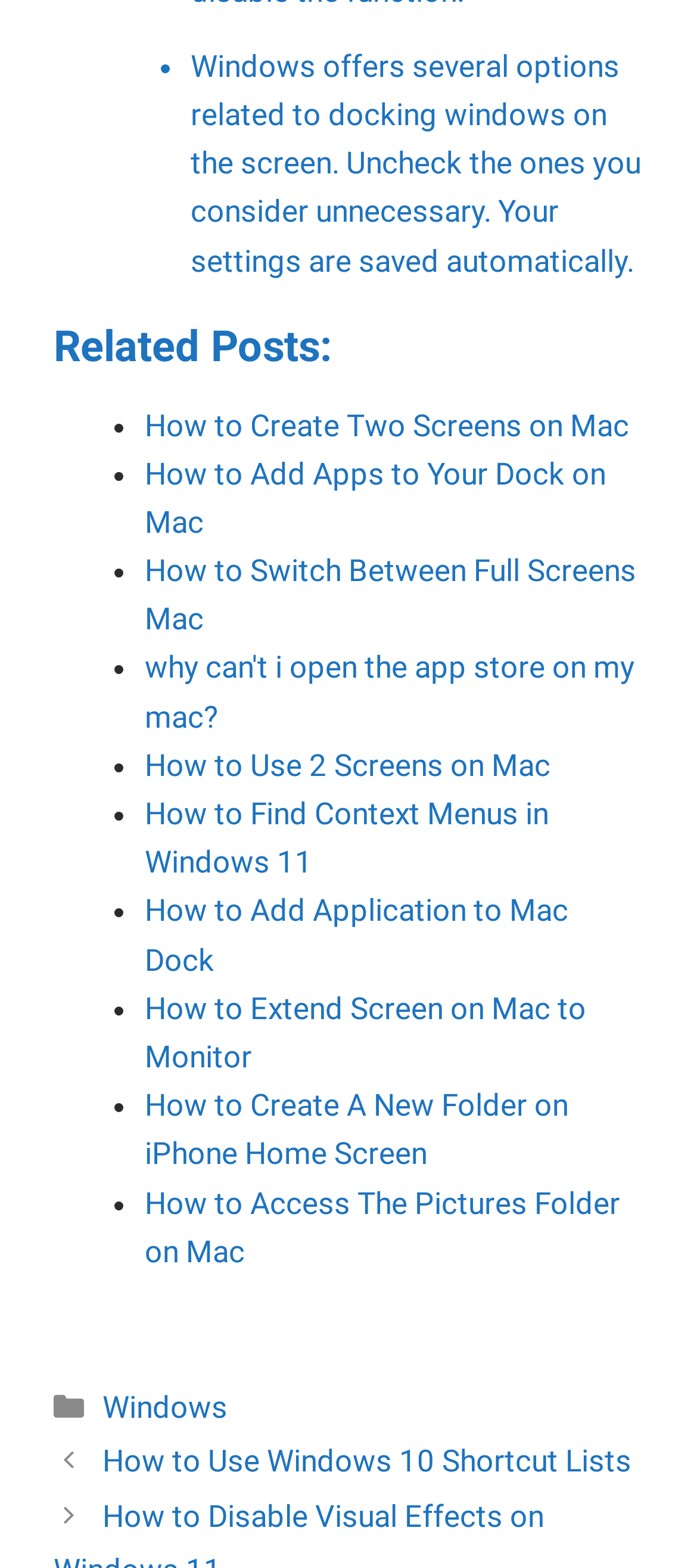Please mark the bounding box coordinates of the area that should be clicked to carry out the instruction: "Click on 'How to Extend Screen on Mac to Monitor'".

[0.208, 0.631, 0.841, 0.685]